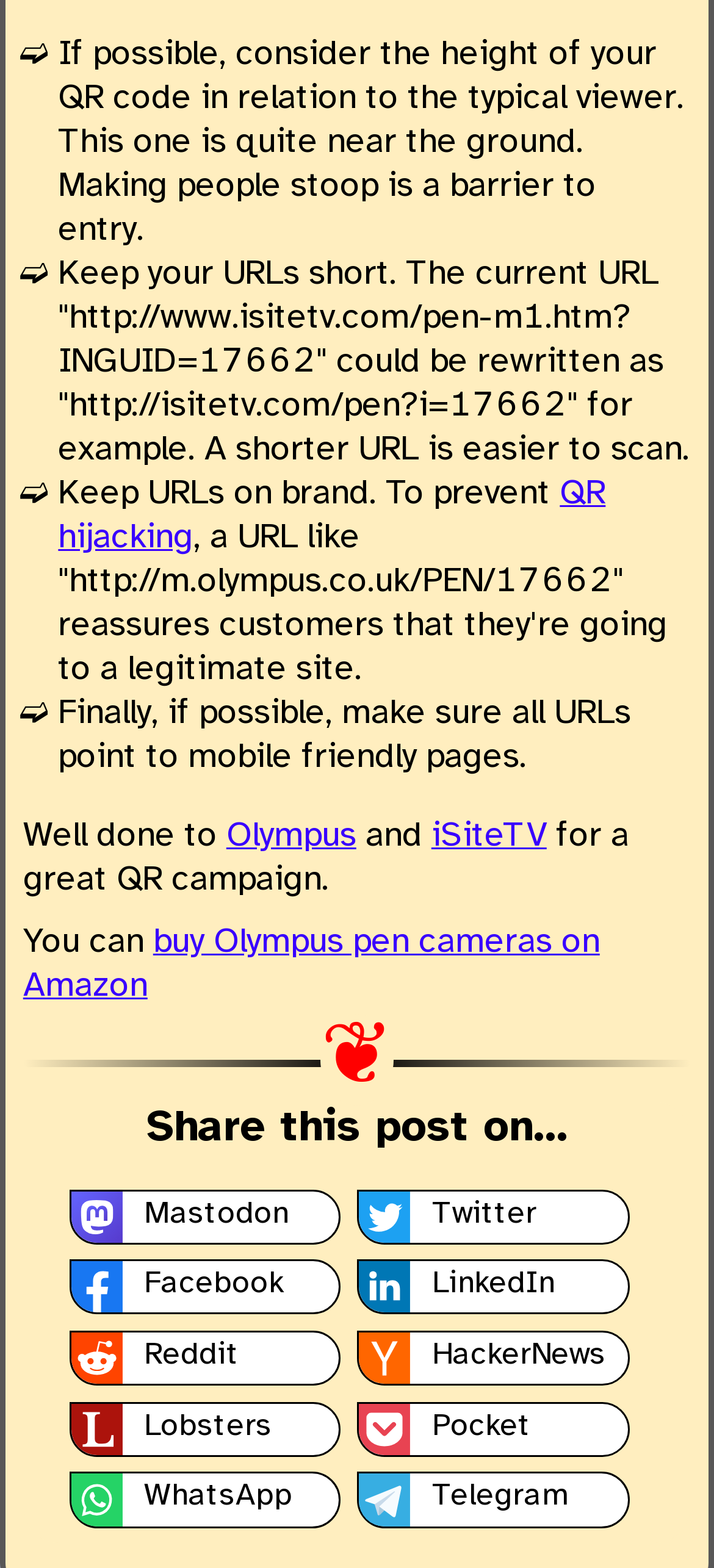Please reply with a single word or brief phrase to the question: 
Who is praised for a great QR campaign?

Olympus and iSiteTV